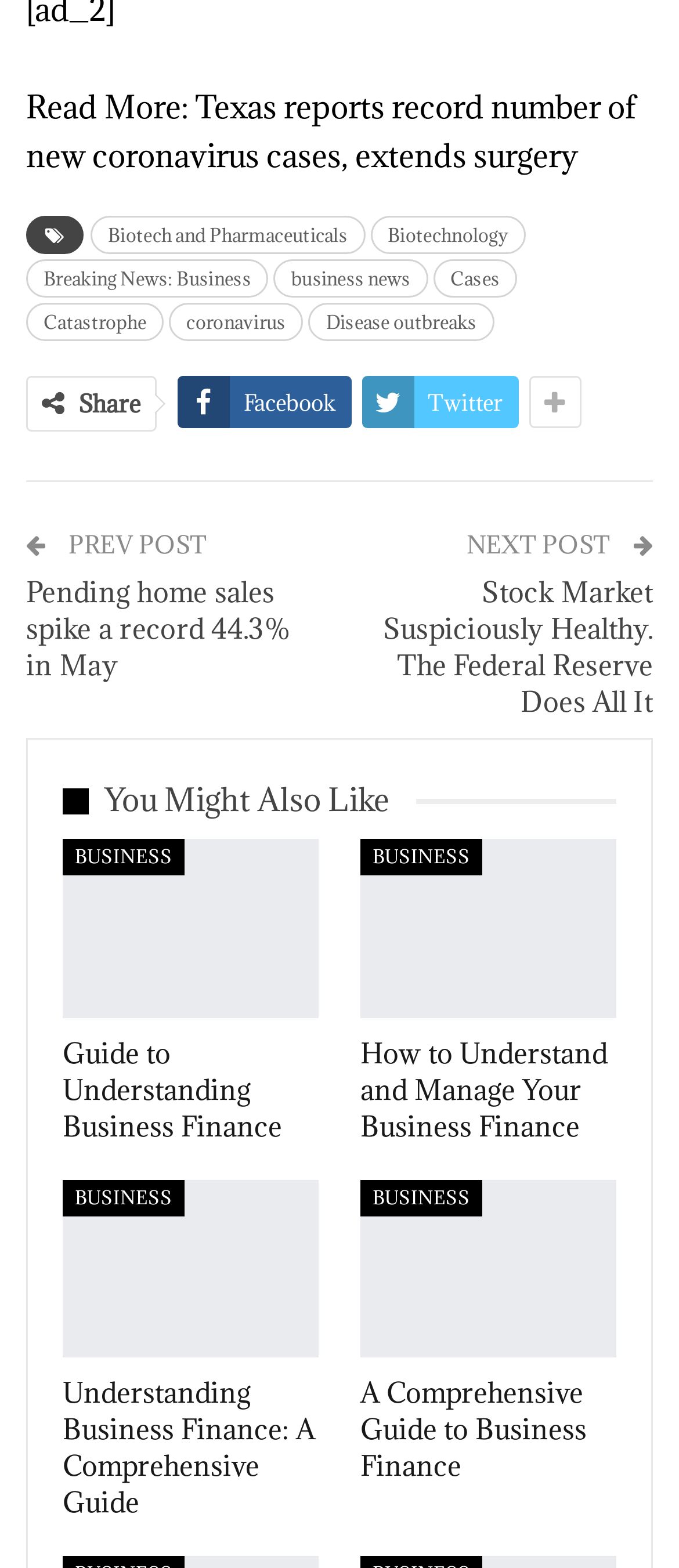Determine the bounding box coordinates of the region that needs to be clicked to achieve the task: "Read the latest article about XRP value".

None